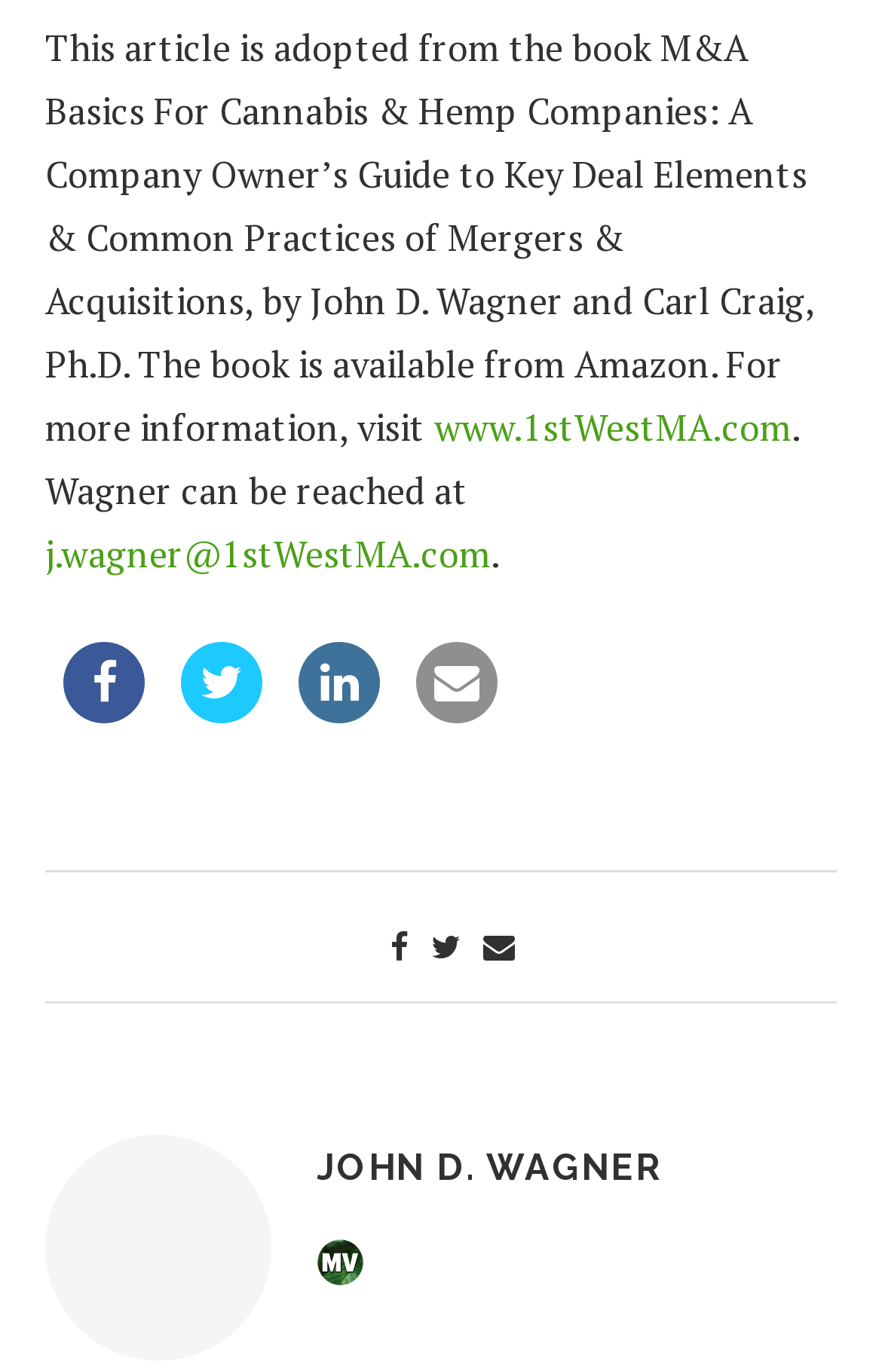Please provide a one-word or short phrase answer to the question:
What is the website of the company?

www.1stWestMA.com